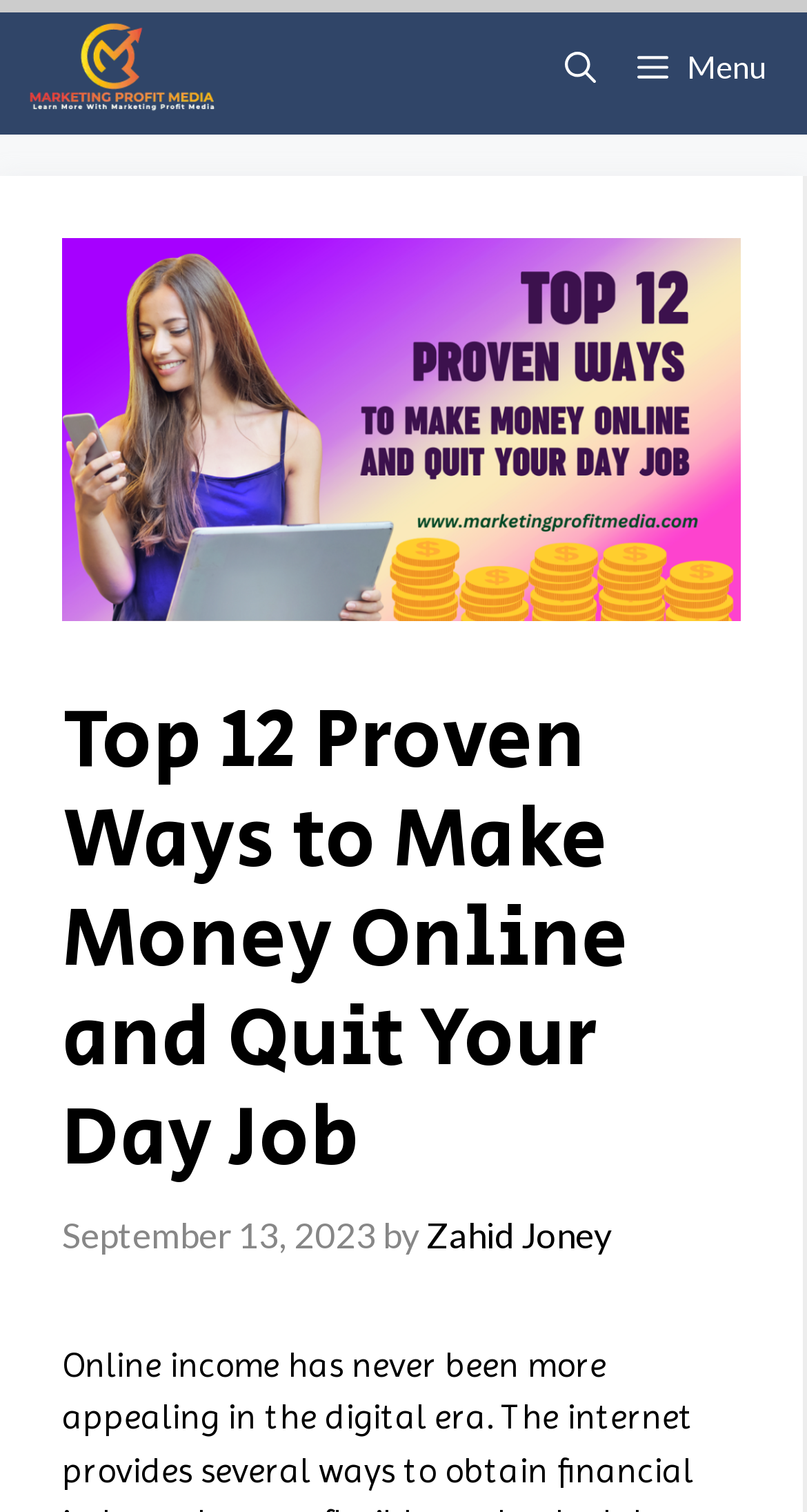What is the purpose of the button with the text 'Open search'?
Please answer the question as detailed as possible.

I determined the answer by looking at the button element with the text 'Open search', which suggests that it is used to open the search function on the website.